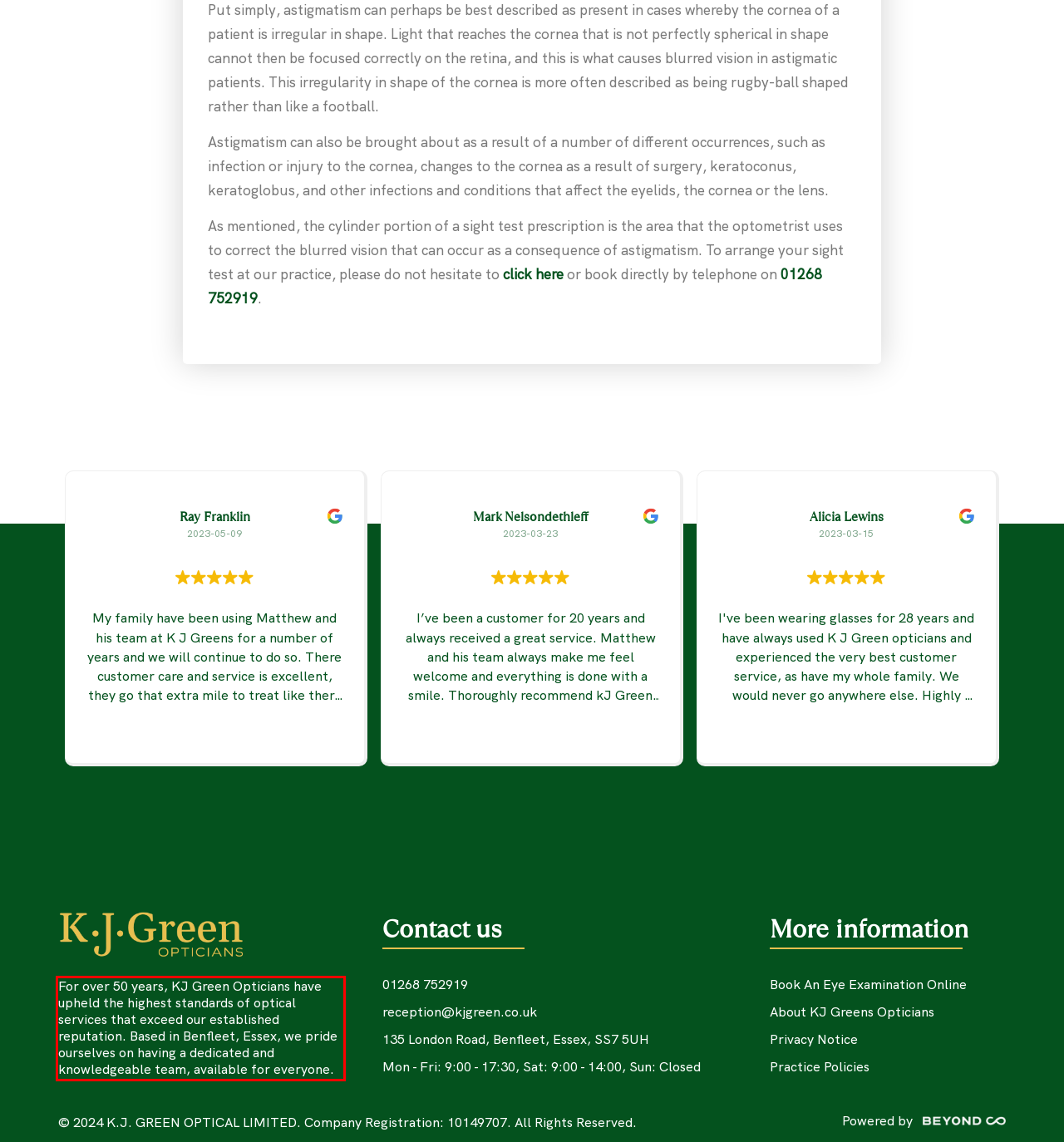View the screenshot of the webpage and identify the UI element surrounded by a red bounding box. Extract the text contained within this red bounding box.

For over 50 years, KJ Green Opticians have upheld the highest standards of optical services that exceed our established reputation. Based in Benfleet, Essex, we pride ourselves on having a dedicated and knowledgeable team, available for everyone.